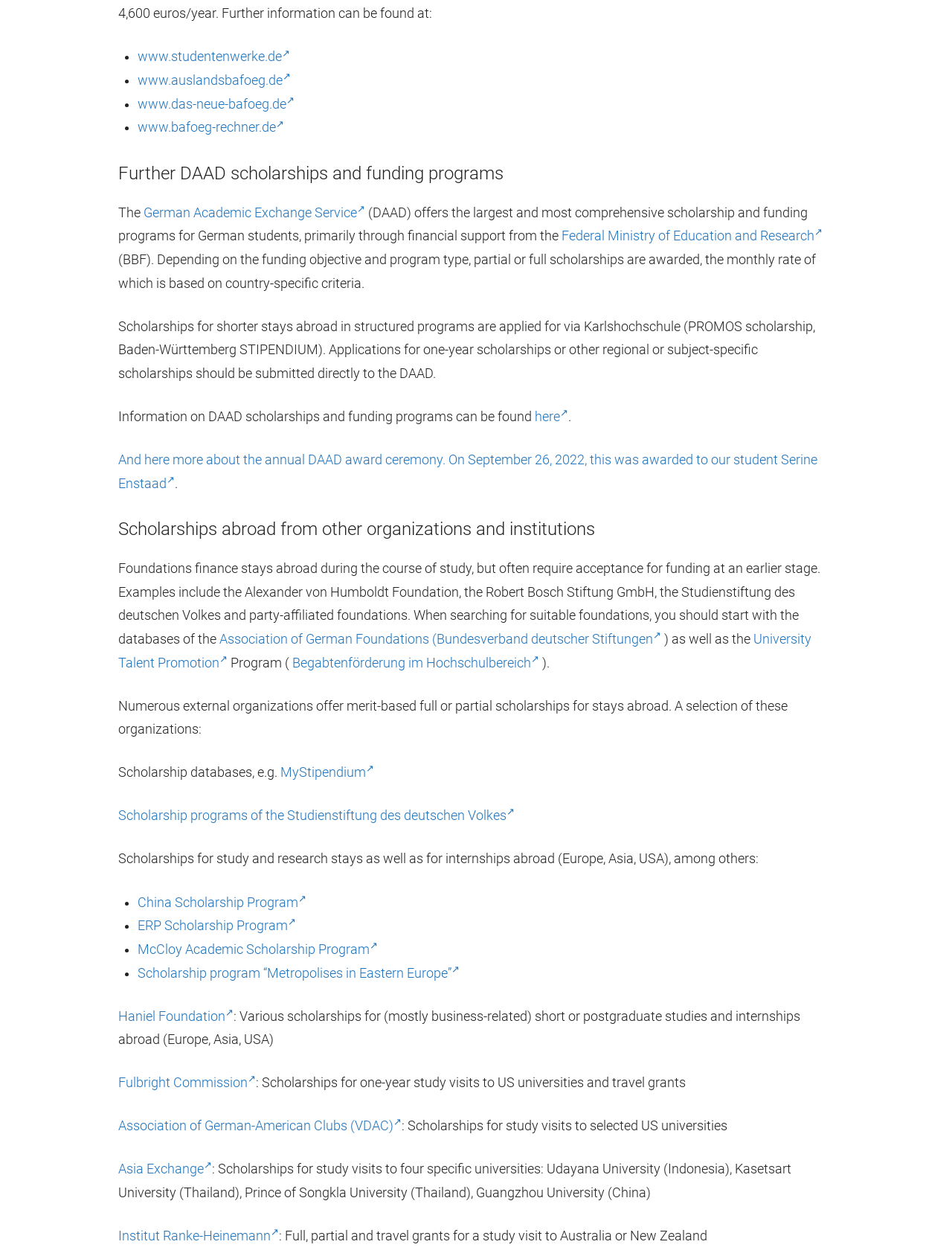Based on the element description [ thread ], identify the bounding box of the UI element in the given webpage screenshot. The coordinates should be in the format (top-left x, top-left y, bottom-right x, bottom-right y) and must be between 0 and 1.

None